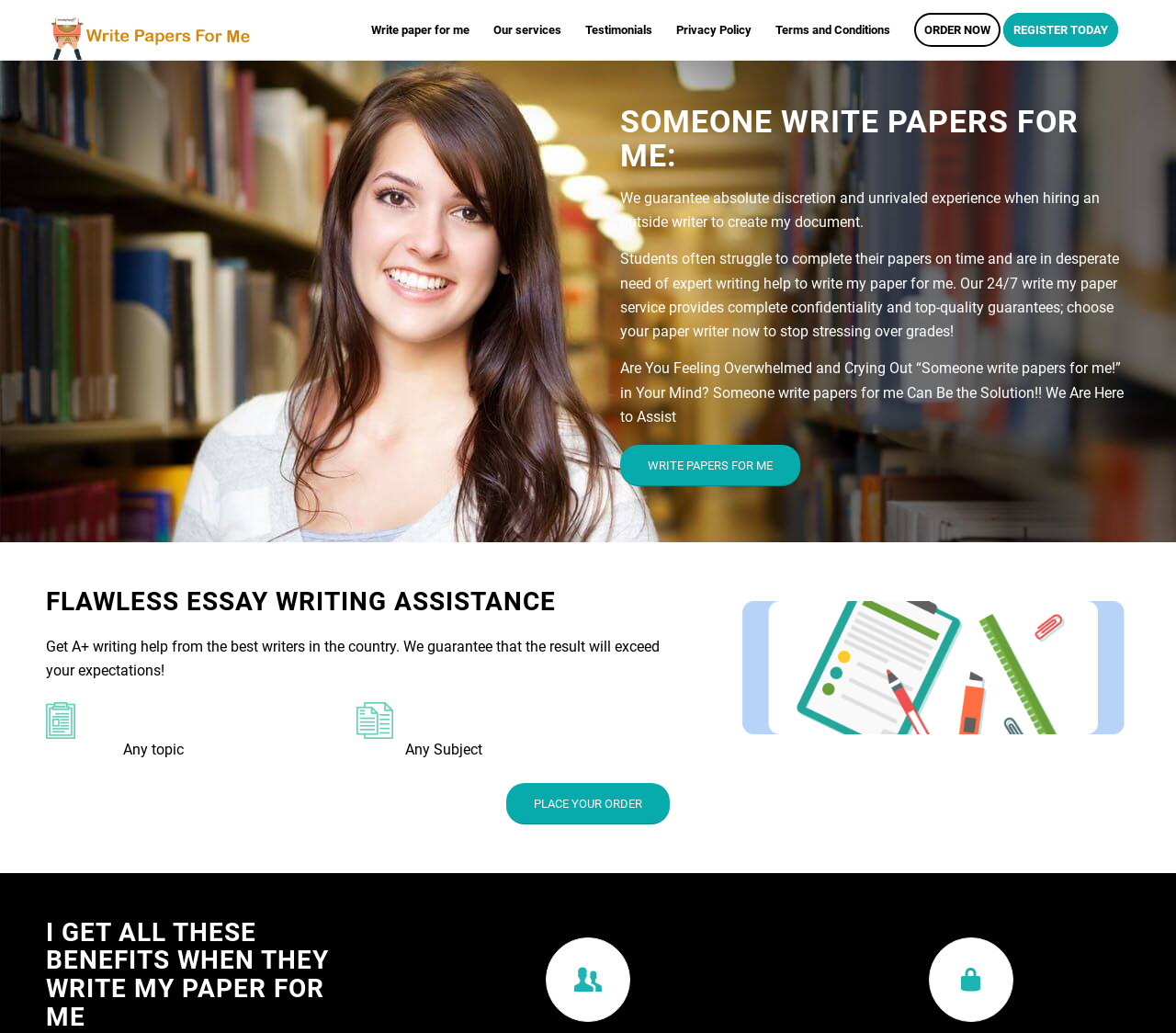What is the benefit of using this paper writing service?
Use the information from the image to give a detailed answer to the question.

According to the webpage, one of the benefits of using this paper writing service is that it provides A+ writing help, as stated in the text 'Get A+ writing help from the best writers in the country.'